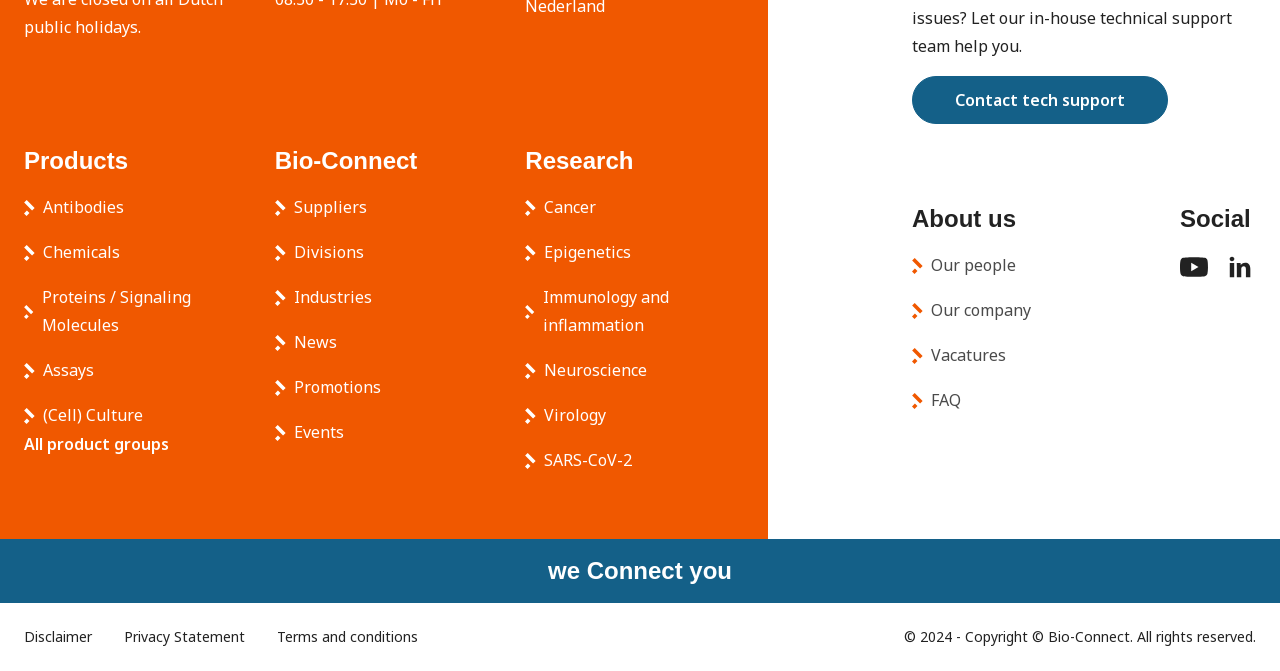Please analyze the image and give a detailed answer to the question:
What is the name of the company?

I found the company name 'Bio-Connect' in the StaticText element with the bounding box coordinates [0.215, 0.222, 0.325, 0.258].